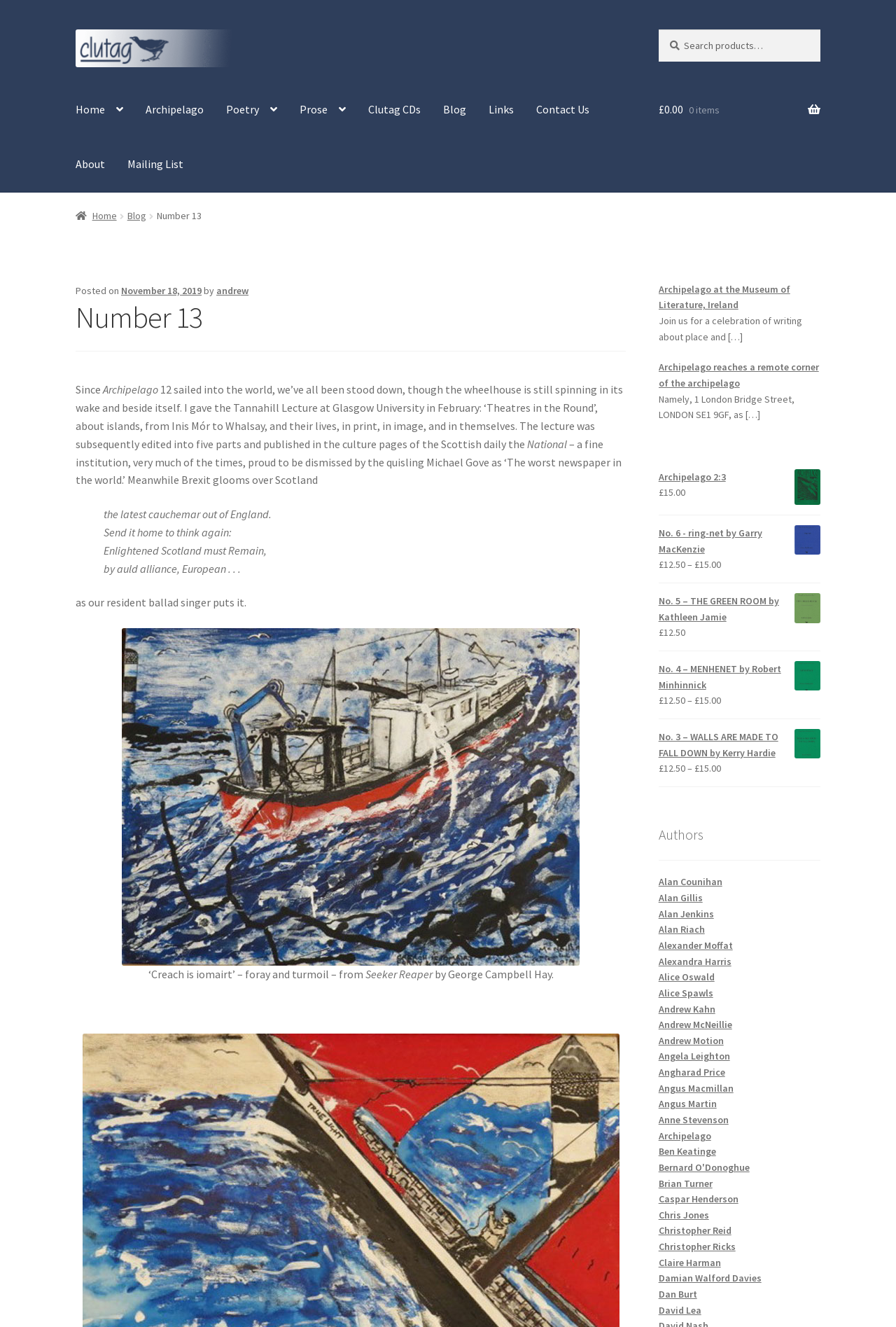Pinpoint the bounding box coordinates of the element that must be clicked to accomplish the following instruction: "Click on the 'Alpha GPC Review' link". The coordinates should be in the format of four float numbers between 0 and 1, i.e., [left, top, right, bottom].

None